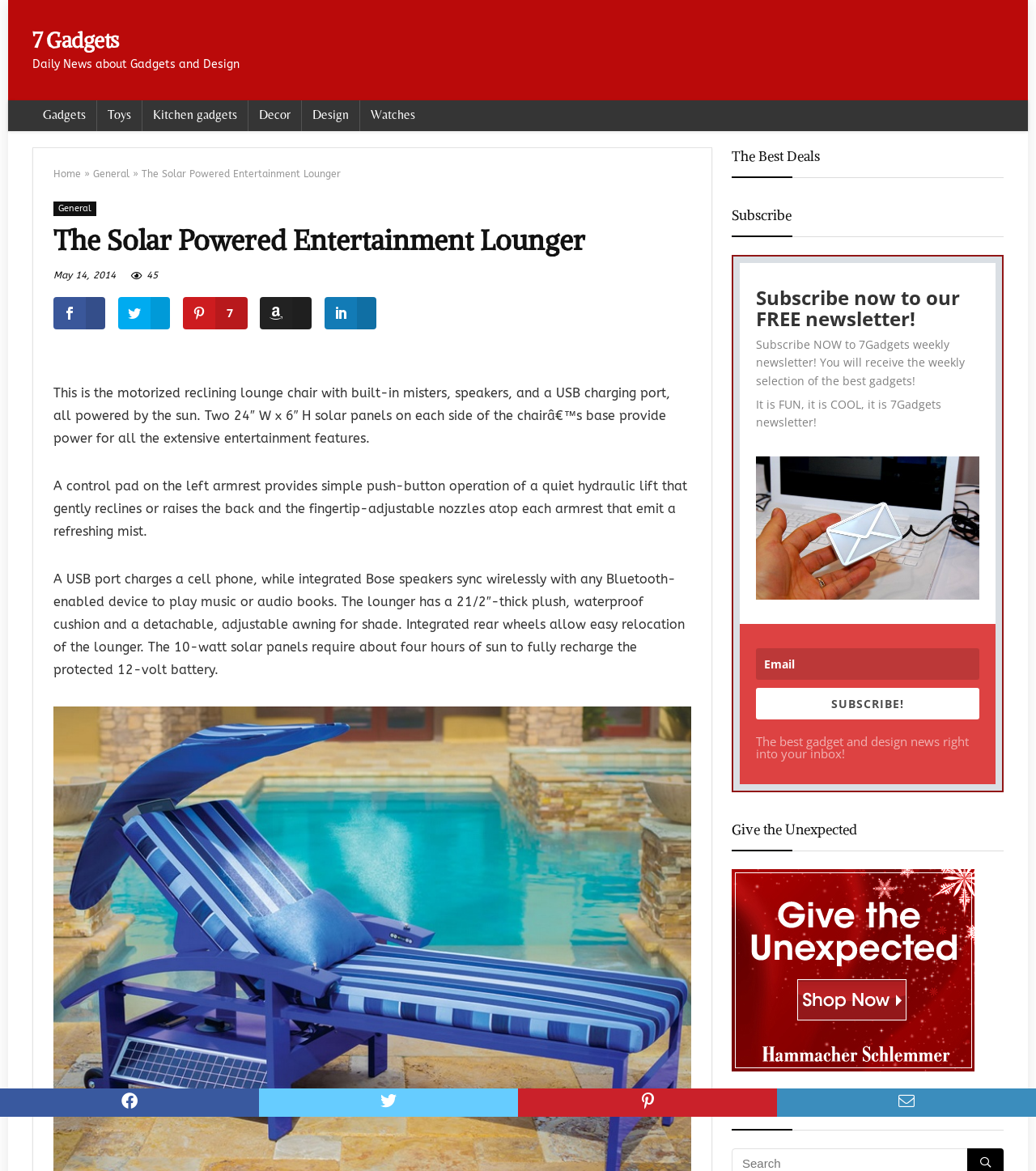Pinpoint the bounding box coordinates of the area that must be clicked to complete this instruction: "Check the update on DC Universe".

None